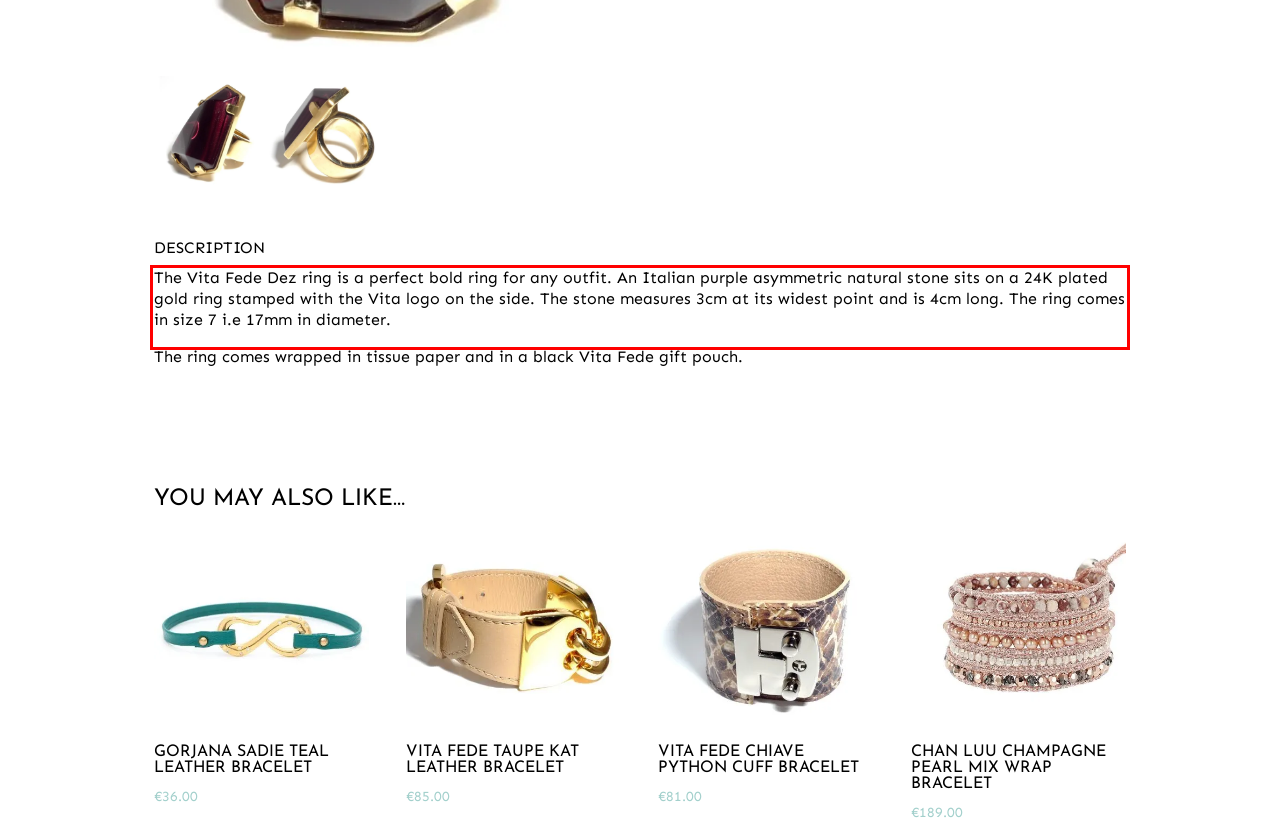Please examine the screenshot of the webpage and read the text present within the red rectangle bounding box.

The Vita Fede Dez ring is a perfect bold ring for any outfit. An Italian purple asymmetric natural stone sits on a 24K plated gold ring stamped with the Vita logo on the side. The stone measures 3cm at its widest point and is 4cm long. The ring comes in size 7 i.e 17mm in diameter.